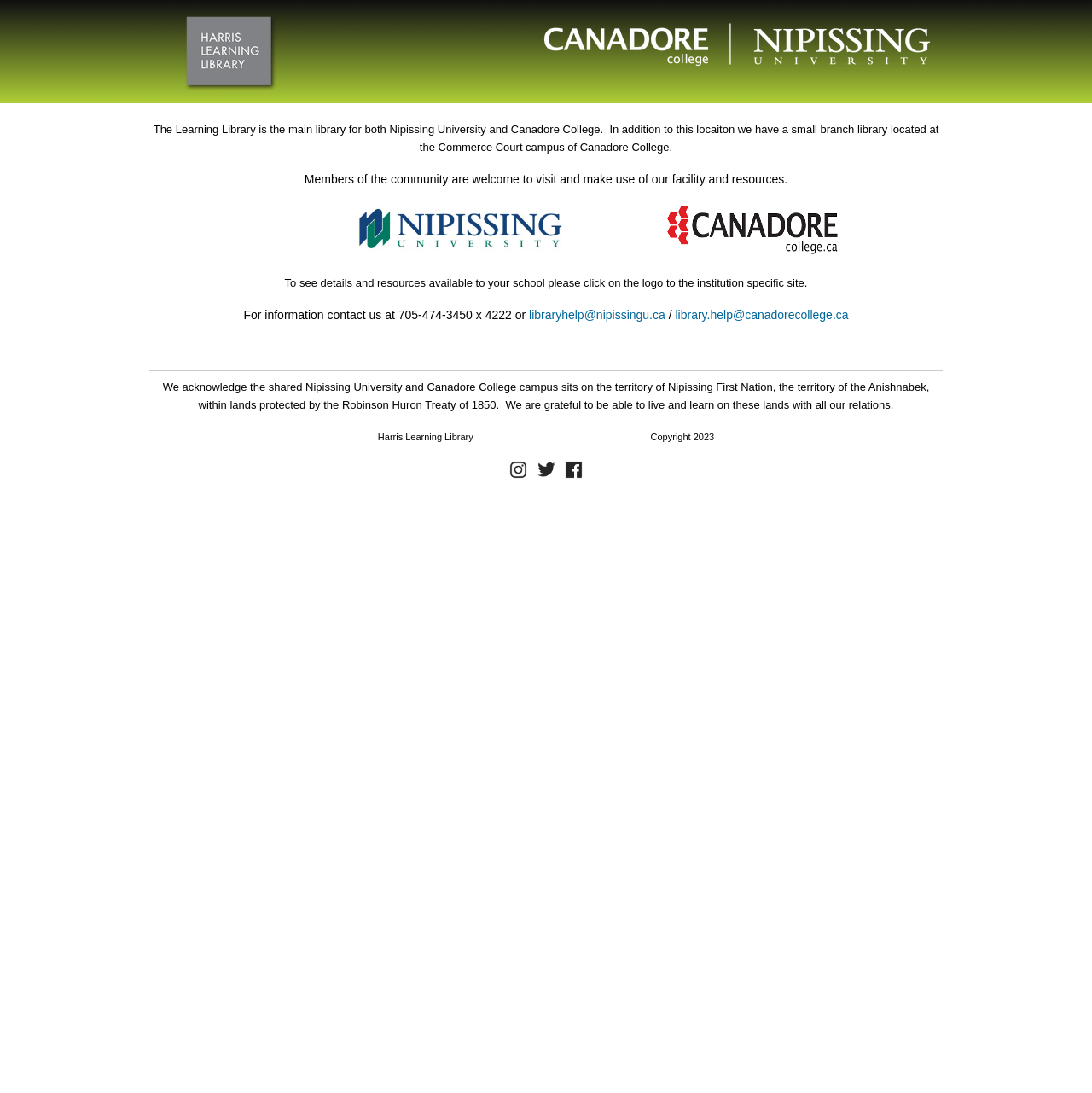Use the details in the image to answer the question thoroughly: 
What is the name of the treaty mentioned on the webpage?

The answer can be found in the static text element that says 'We acknowledge the shared Nipissing University and Canadore College campus sits on the territory of Nipissing First Nation, the territory of the Anishnabek, within lands protected by the Robinson Huron Treaty of 1850.'